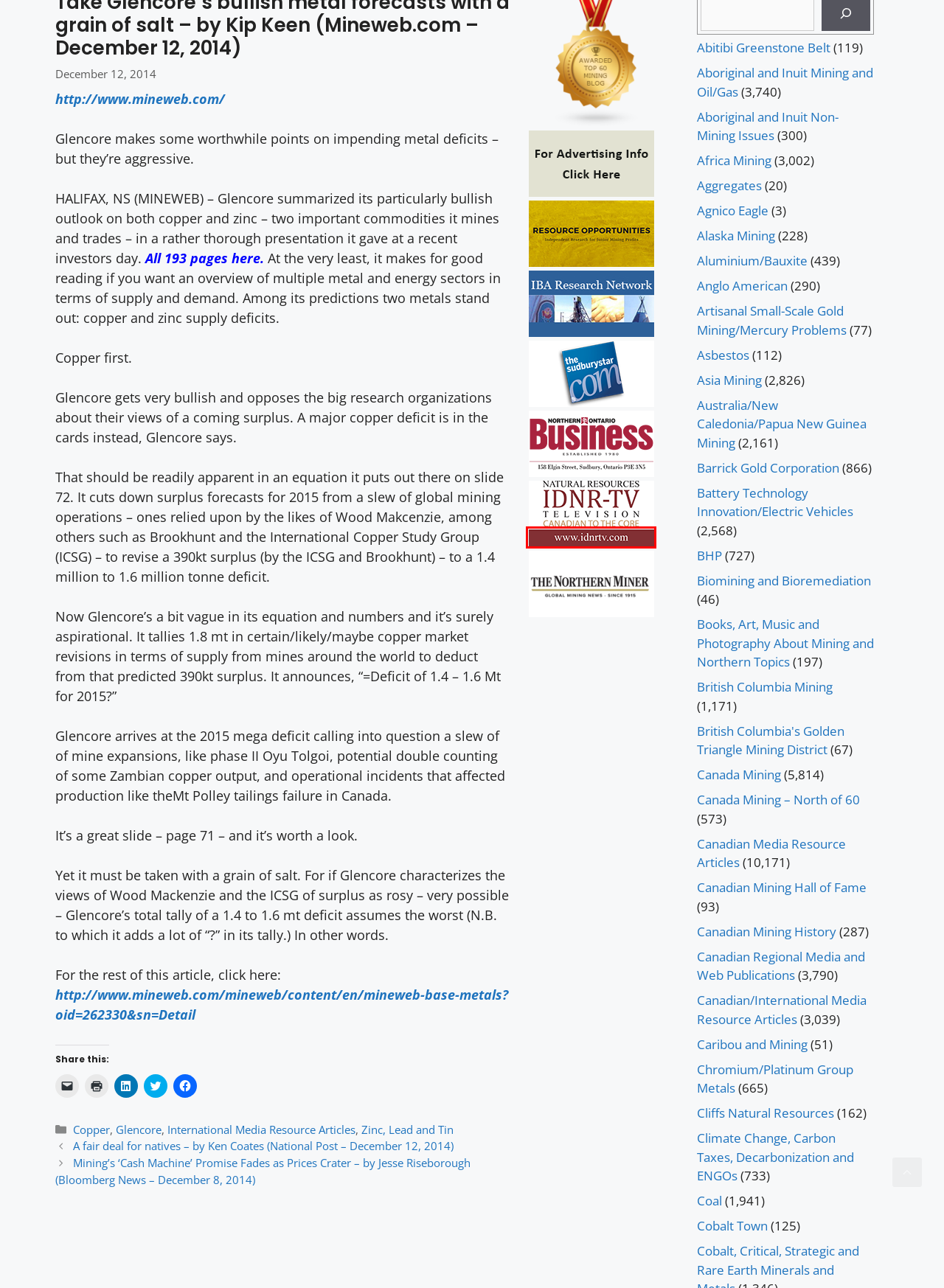You are given a screenshot depicting a webpage with a red bounding box around a UI element. Select the description that best corresponds to the new webpage after clicking the selected element. Here are the choices:
A. Anglo American – Republic of Mining
B. Aboriginal and Inuit Non-Mining Issues – Republic of Mining
C. Local News and Northern Ontario Business Listing For Ontario Canada - Northern Ontario Business
D. Aluminium/Bauxite – Republic of Mining
E. IDNR-TV
F. Africa Mining – Republic of Mining
G. Cliffs Natural Resources – Republic of Mining
H. Home | Sudbury Star

E